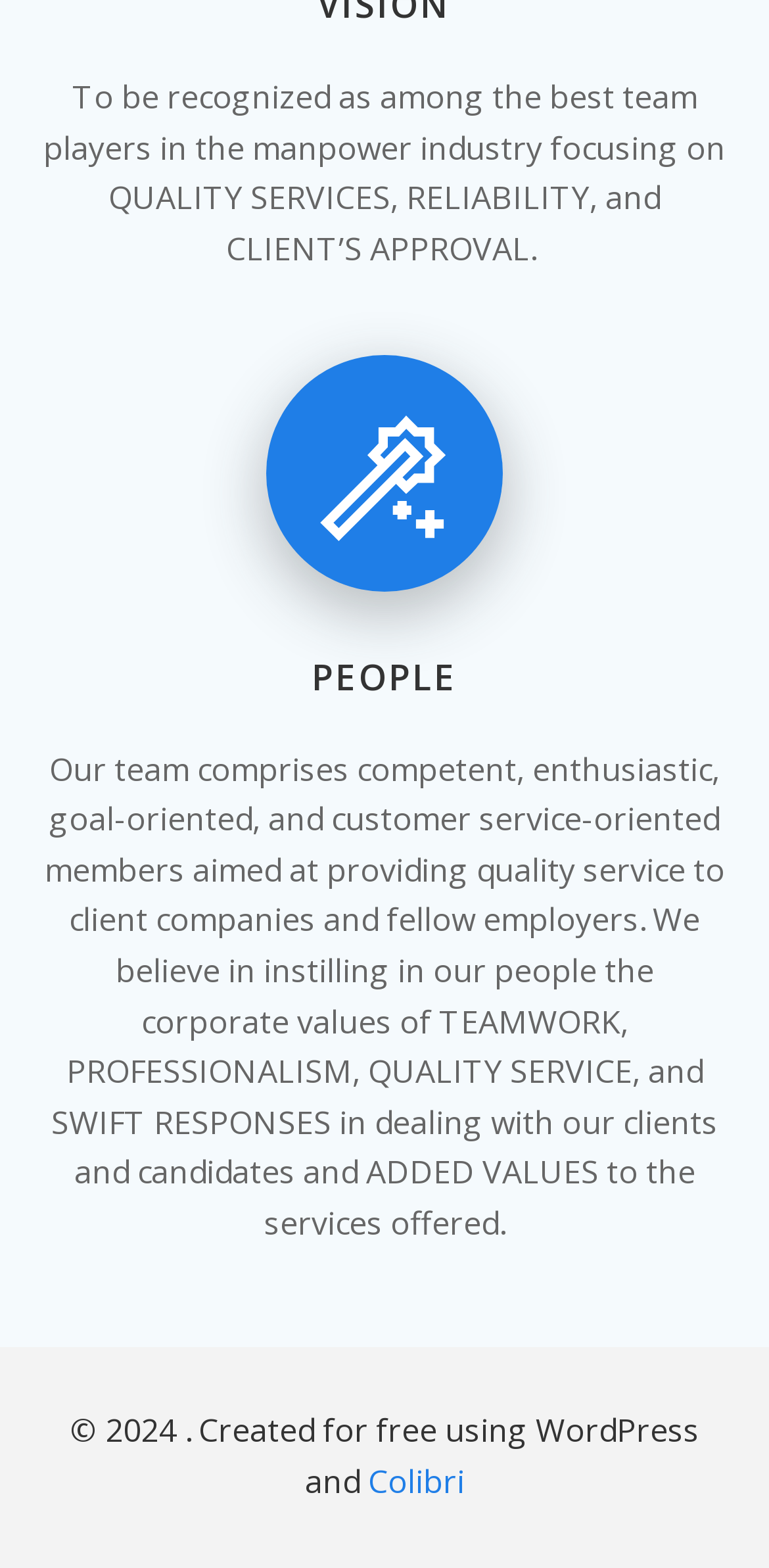Calculate the bounding box coordinates for the UI element based on the following description: "Colibri". Ensure the coordinates are four float numbers between 0 and 1, i.e., [left, top, right, bottom].

[0.478, 0.931, 0.604, 0.959]